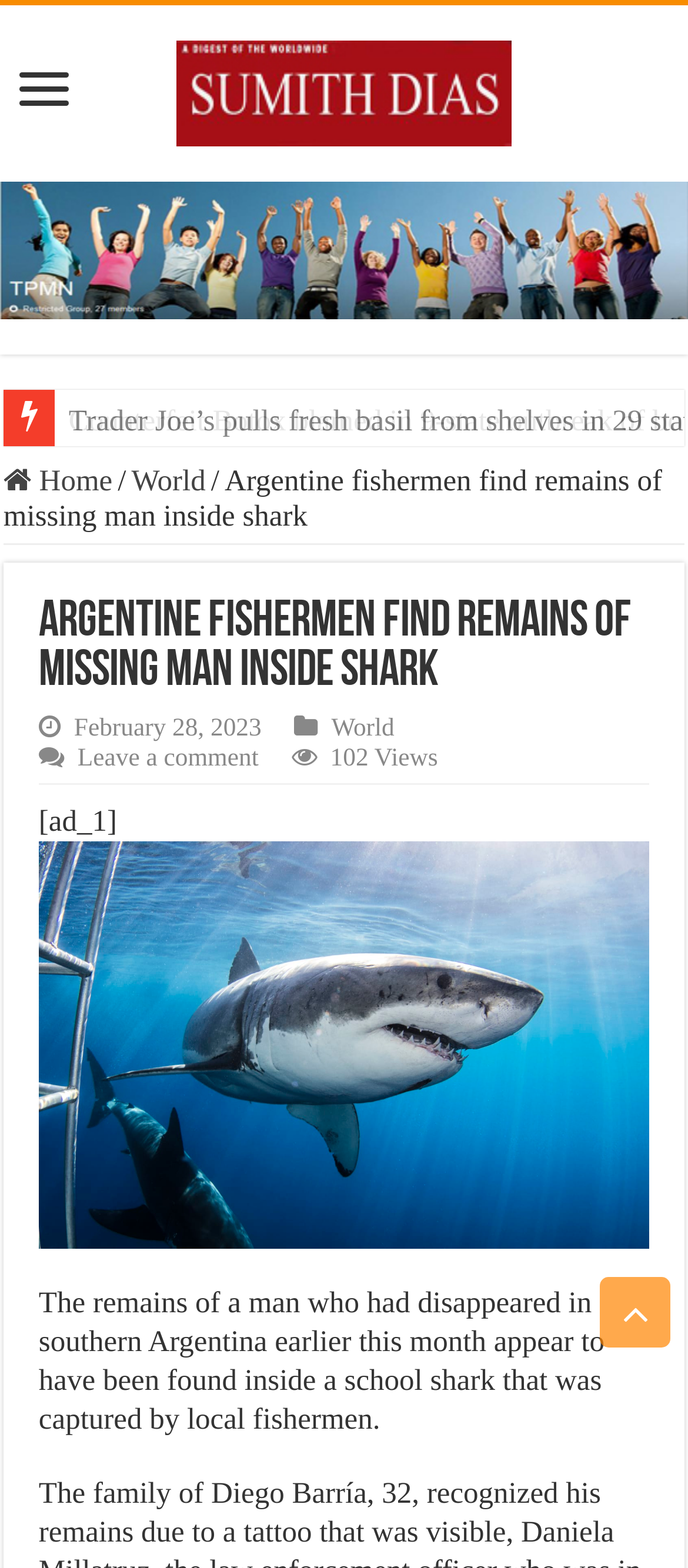What is the date of the news article?
Based on the image, answer the question in a detailed manner.

I determined the date of the news article by looking at the text below the article title, which states 'February 28, 2023'. This suggests that the article was published on this date.